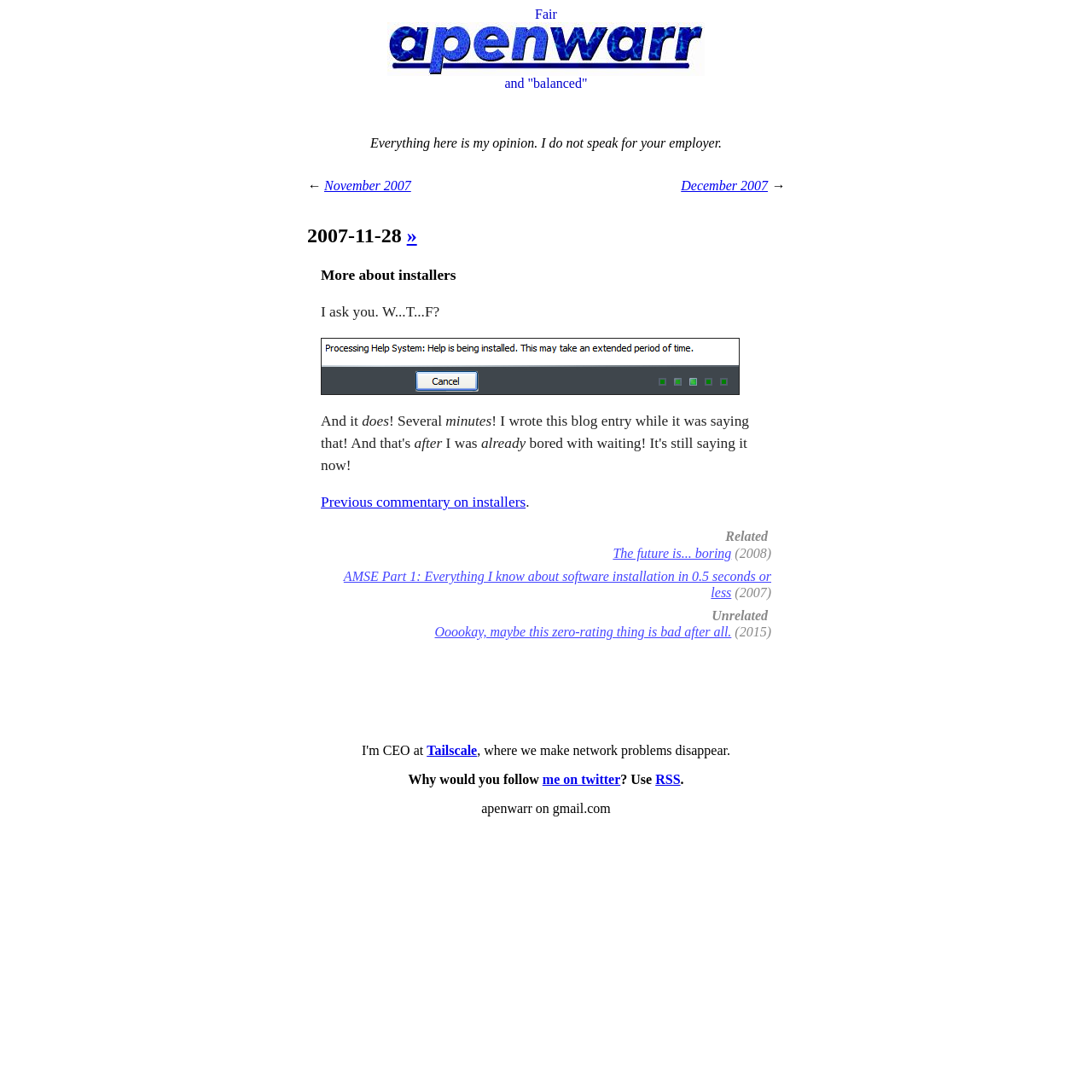Generate a comprehensive description of the webpage.

This webpage appears to be a personal blog or opinion-based article. At the top, there is a title "Fair" followed by a link and an image. Below this, there is a disclaimer stating "Everything here is my opinion. I do not speak for your employer." 

To the left of this disclaimer, there are navigation links "←", "November 2007", "December 2007", and "→" which suggest that the blog has archives organized by month. 

The main content of the webpage is a blog entry with a title "More about installers" and a subtitle "I ask you. W...T...F?". The text is written in a casual tone and includes several short sentences and phrases, such as "And it does!", "Several minutes!", and "I was already". There are also two images embedded within the text.

Below the main content, there are several links to related and unrelated articles, including "Previous commentary on installers", "The future is... boring", "AMSE Part 1: Everything I know about software installation in 0.5 seconds or less", and "Ooookay, maybe this zero-rating thing is bad after all.". 

At the bottom of the page, there is a section with links to the author's Twitter and RSS feeds, as well as their email address. There is also a link to "Tailscale", which appears to be a company or organization that the author is affiliated with.